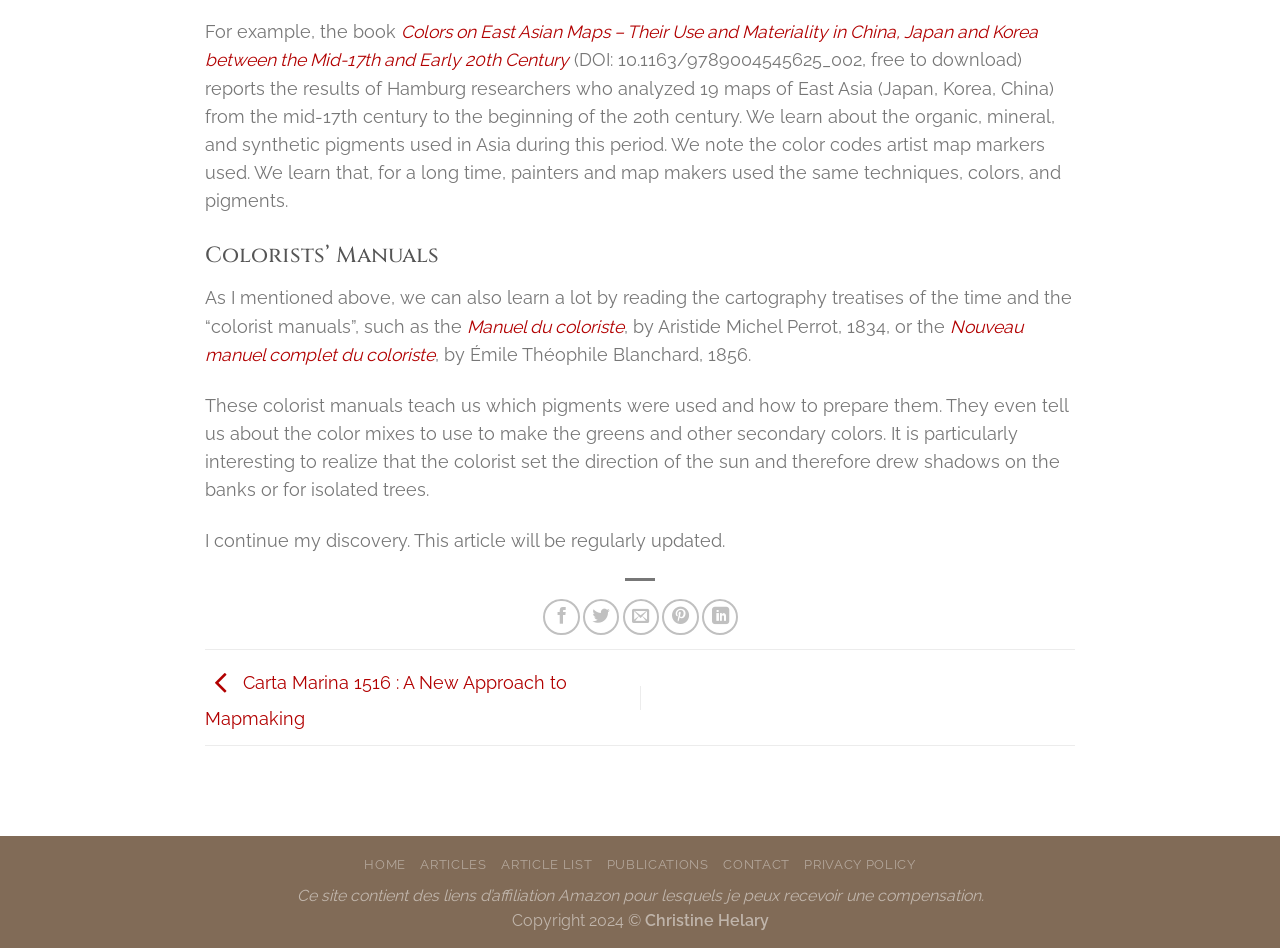What is the topic of the article?
Based on the image, give a one-word or short phrase answer.

Colors on East Asian Maps